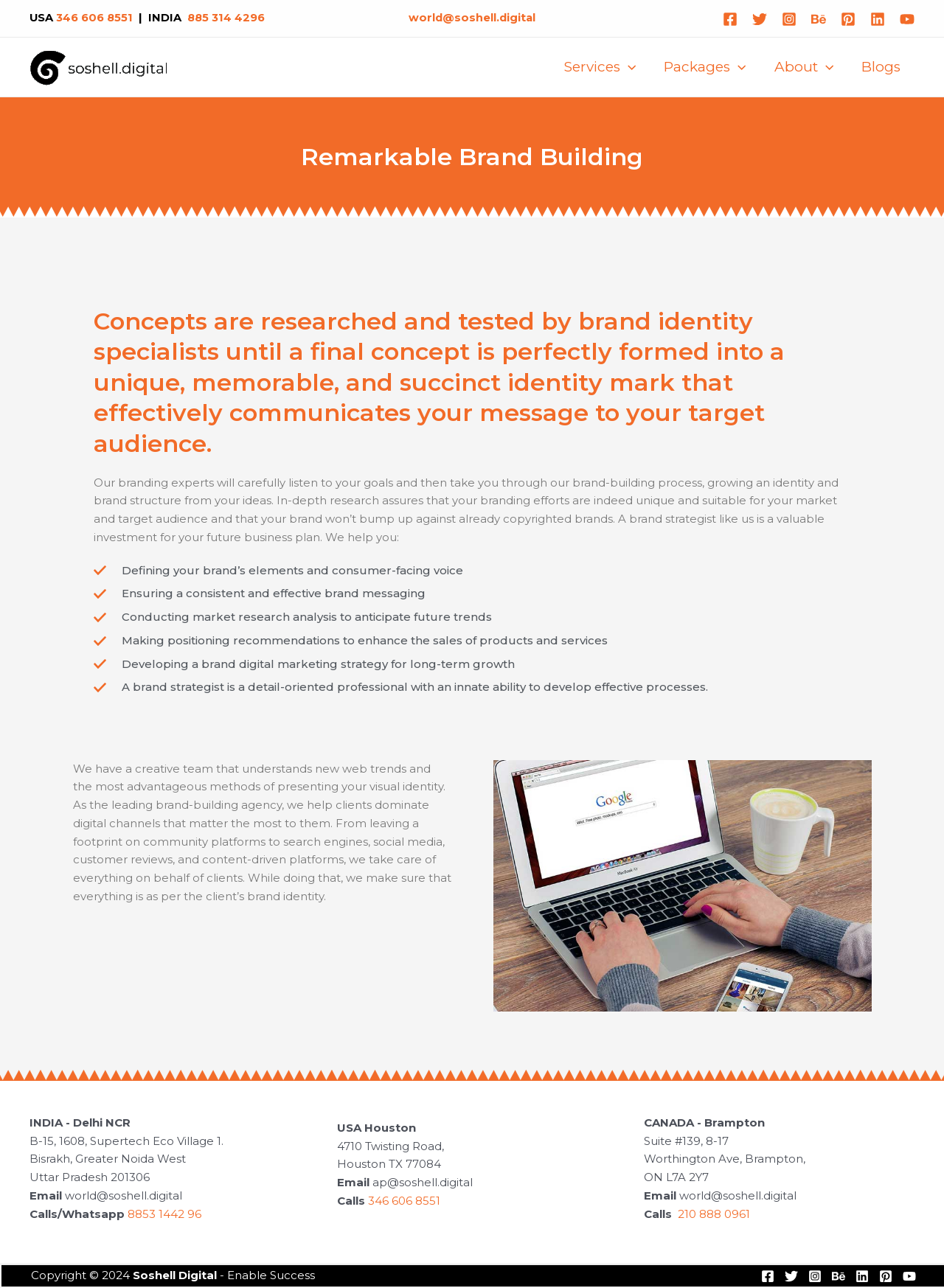Find the bounding box coordinates of the clickable area required to complete the following action: "Click the About Menu Toggle".

[0.805, 0.032, 0.898, 0.072]